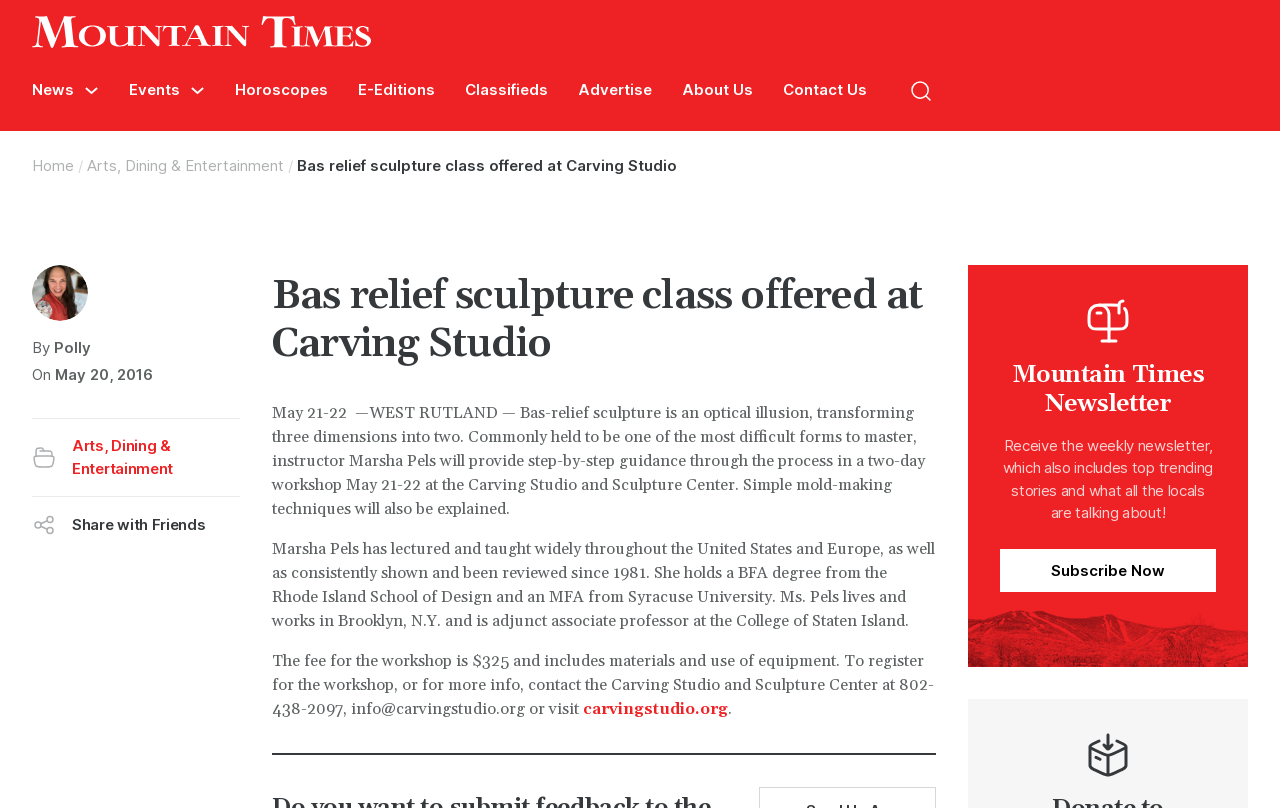Please locate the UI element described by "alt="Image"" and provide its bounding box coordinates.

None